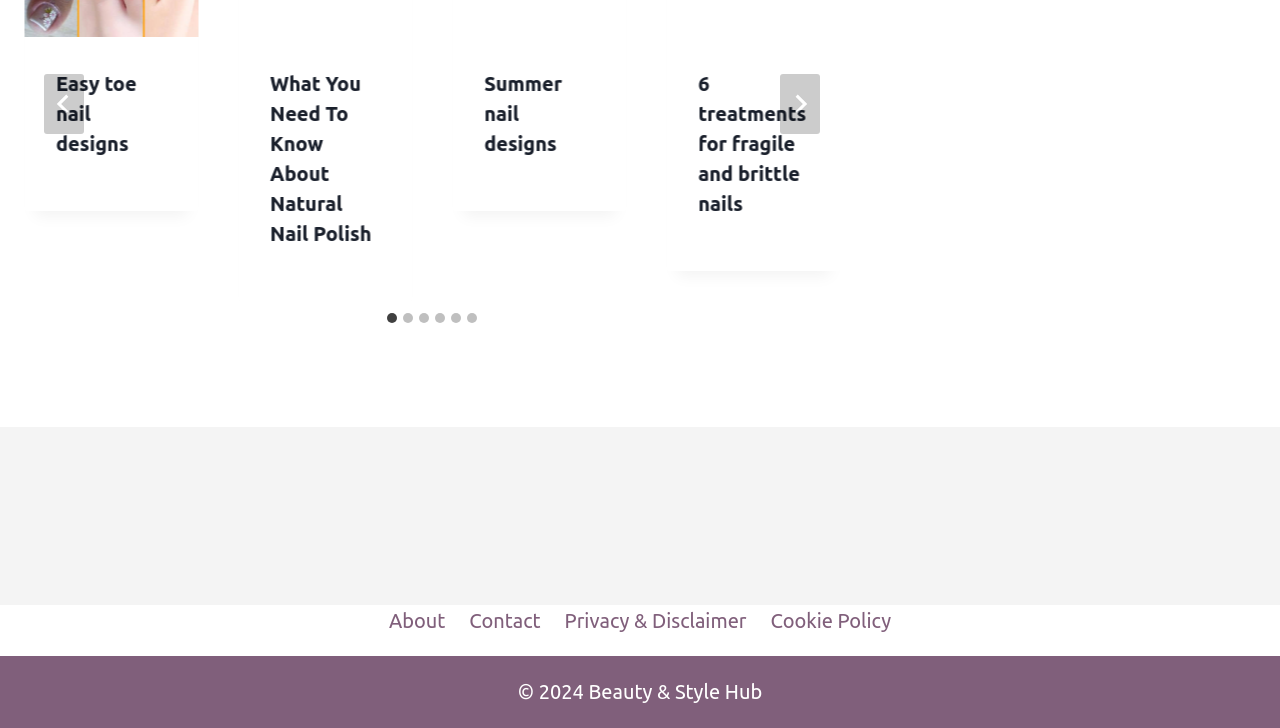Indicate the bounding box coordinates of the clickable region to achieve the following instruction: "View the 'Easy toe nail designs' article."

[0.044, 0.095, 0.13, 0.219]